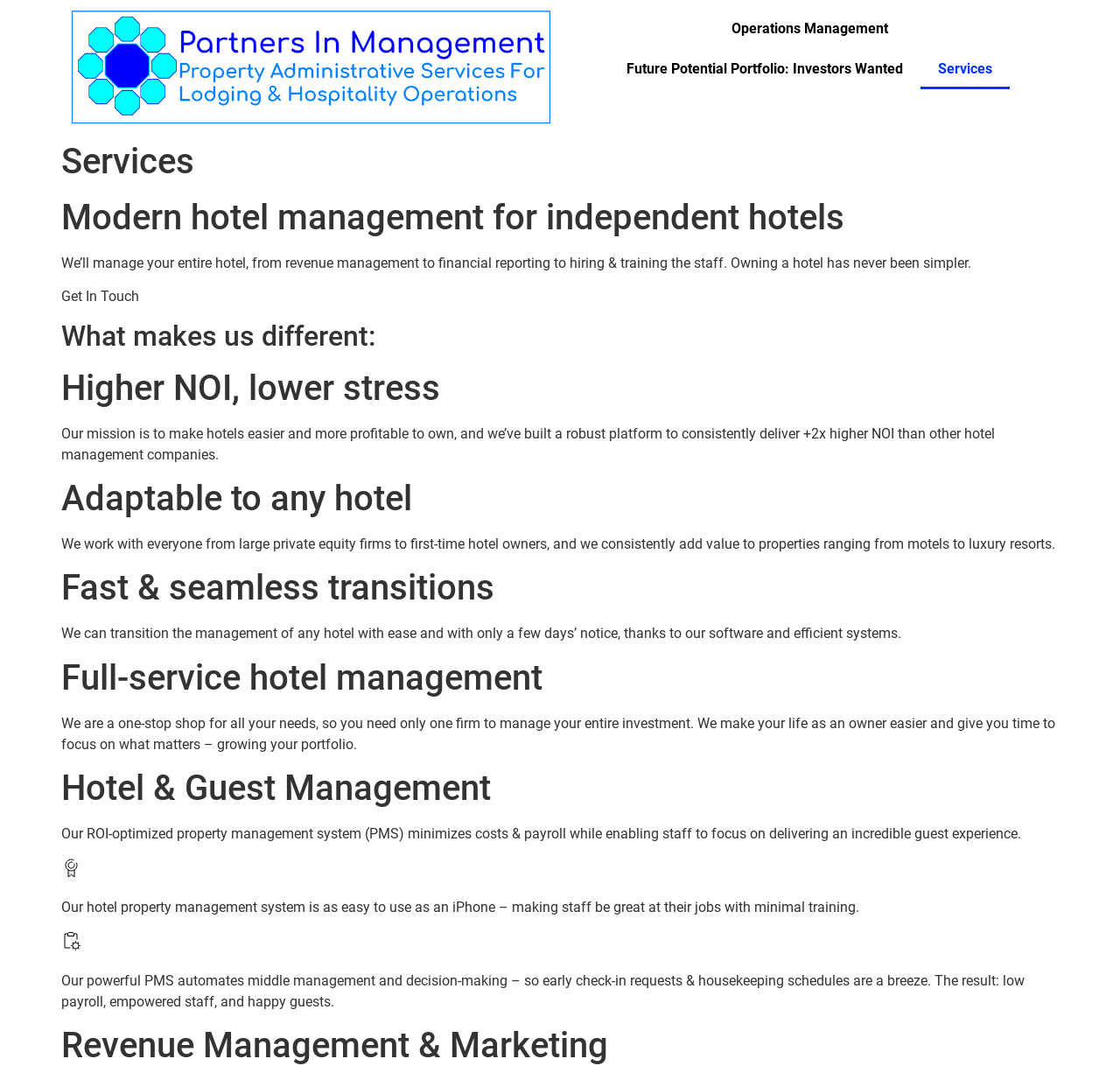Explain in detail what is displayed on the webpage.

The webpage is about hotel management services for independent hotels. At the top, there are four links: an empty link, "Operations Management", "Future Potential Portfolio: Investors Wanted", and "Services". Below these links, there is a header section with a heading "Services" and a subheading "Modern hotel management for independent hotels". 

Under the header section, there is a paragraph of text that explains the services provided, which includes managing the entire hotel, from revenue management to financial reporting to hiring and training staff, making hotel ownership simpler. 

To the right of this paragraph, there is a "Get In Touch" section. Below this, there are several sections, each with a heading and a paragraph of text. These sections describe what makes the company different, including higher NOI and lower stress, adaptability to any hotel, fast and seamless transitions, full-service hotel management, hotel and guest management, and revenue management and marketing. 

Each of these sections provides more details about the company's services and benefits, such as delivering higher NOI, working with various types of hotel owners, transitioning management with ease, providing a one-stop shop for hotel management, and using an ROI-optimized property management system to minimize costs and improve the guest experience.